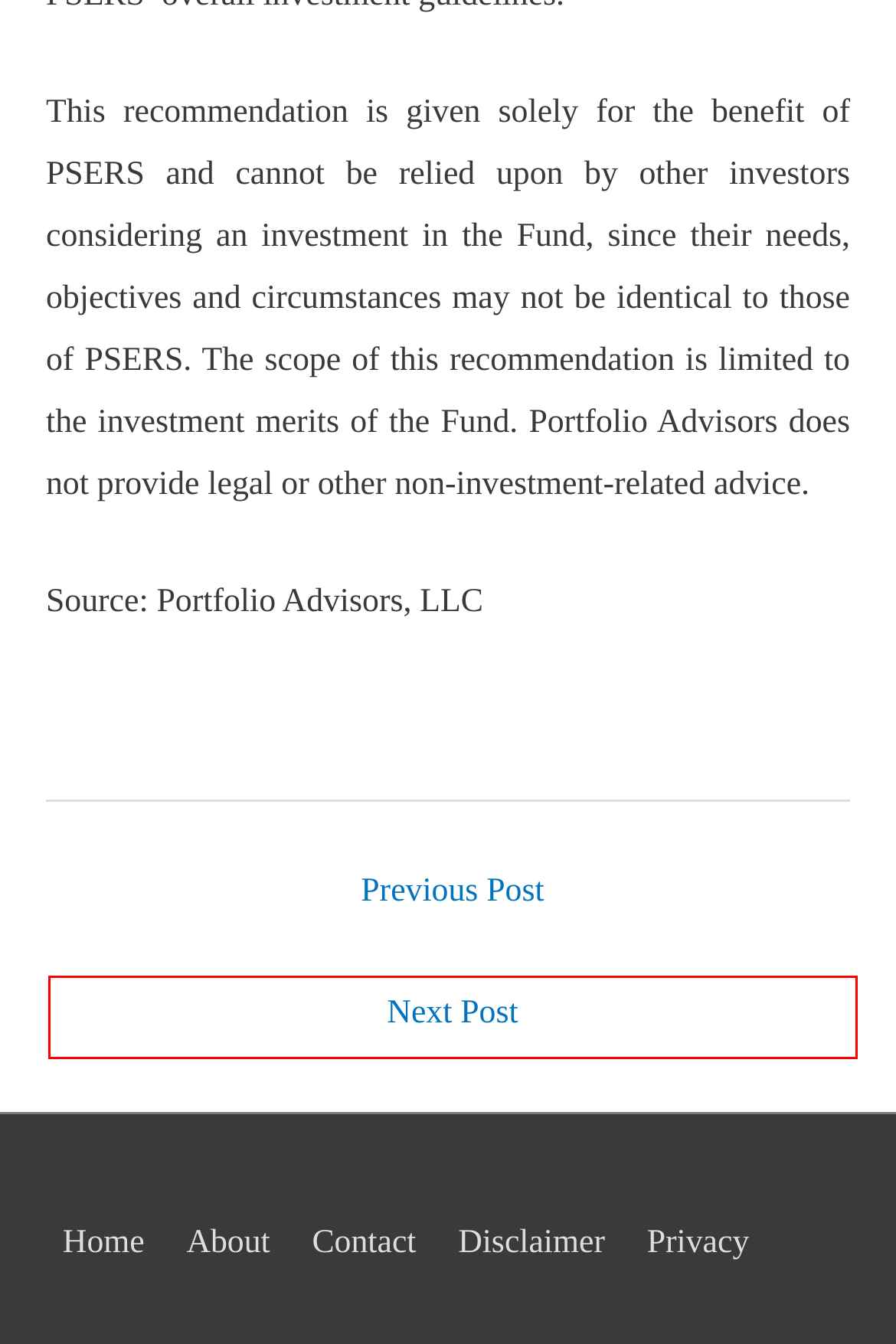Given a screenshot of a webpage with a red bounding box around an element, choose the most appropriate webpage description for the new page displayed after clicking the element within the bounding box. Here are the candidates:
A. Contact : Fenix Investors
B. Deepak Moorjani
C. Deepak Moorjani, CFA : Fenix Investors
D. Disclaimer : Fenix Investors
E. PSERS Recommends $100MM to Trilantic Capital Partners V (North America) L.P. : Fenix Investors
F. Privacy : Fenix Investors
G. News : Fenix Investors
H. Proposed Investment in BlueCrest Capital International : Fenix Investors

E